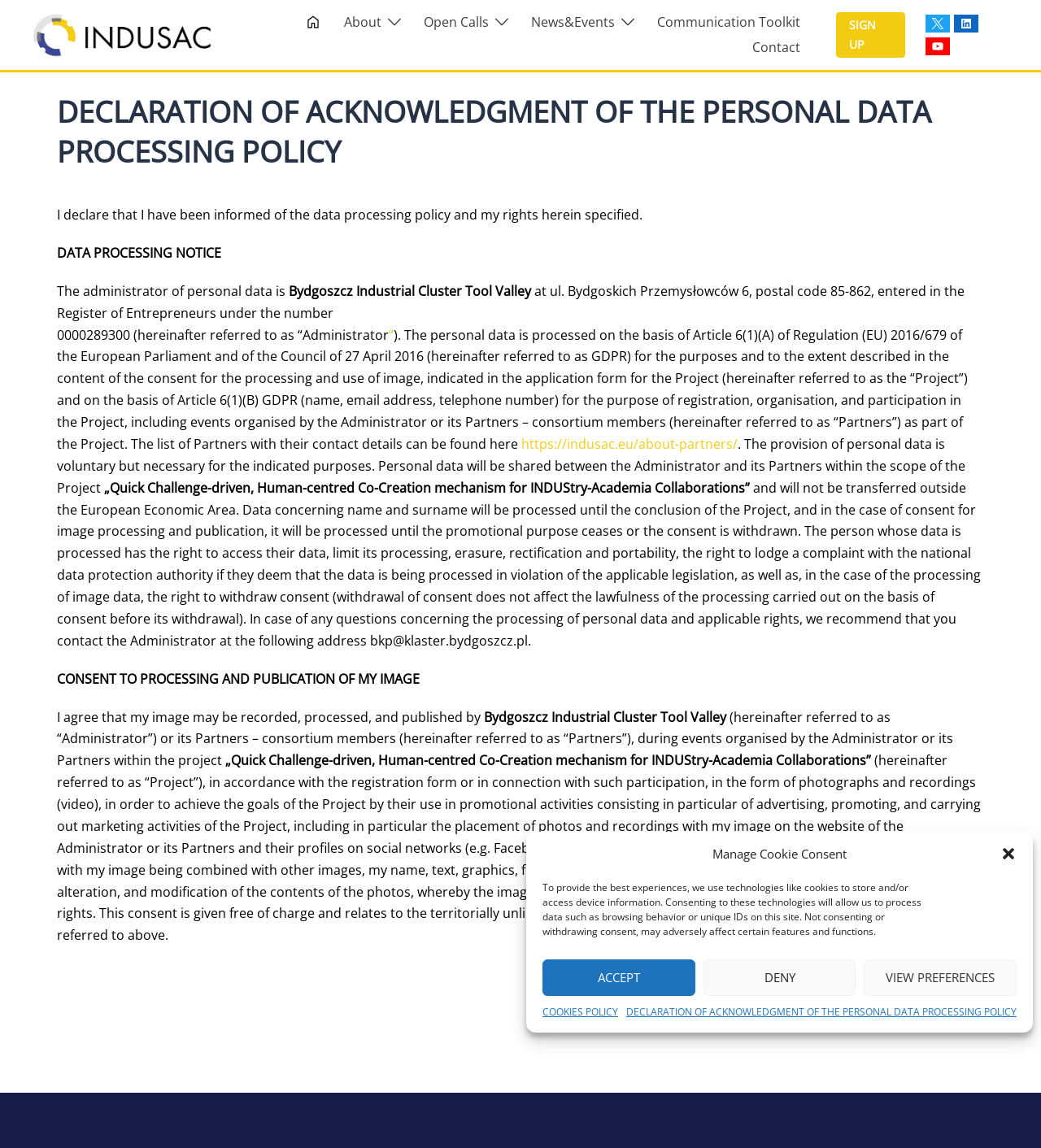What is the Project about?
Please answer using one word or phrase, based on the screenshot.

INDUStry-Academia Collaborations